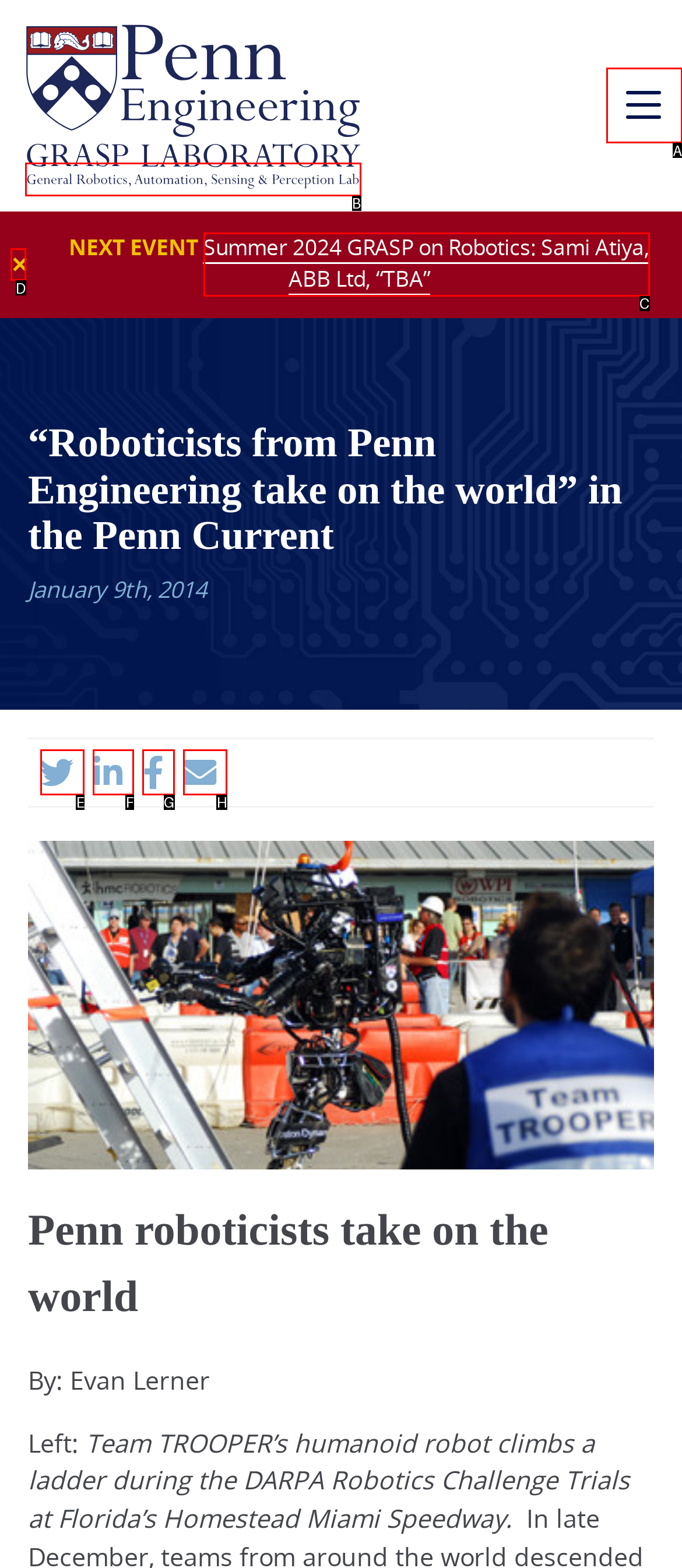Please identify the UI element that matches the description: https://hdl.handle.net/11250/3023654
Respond with the letter of the correct option.

None